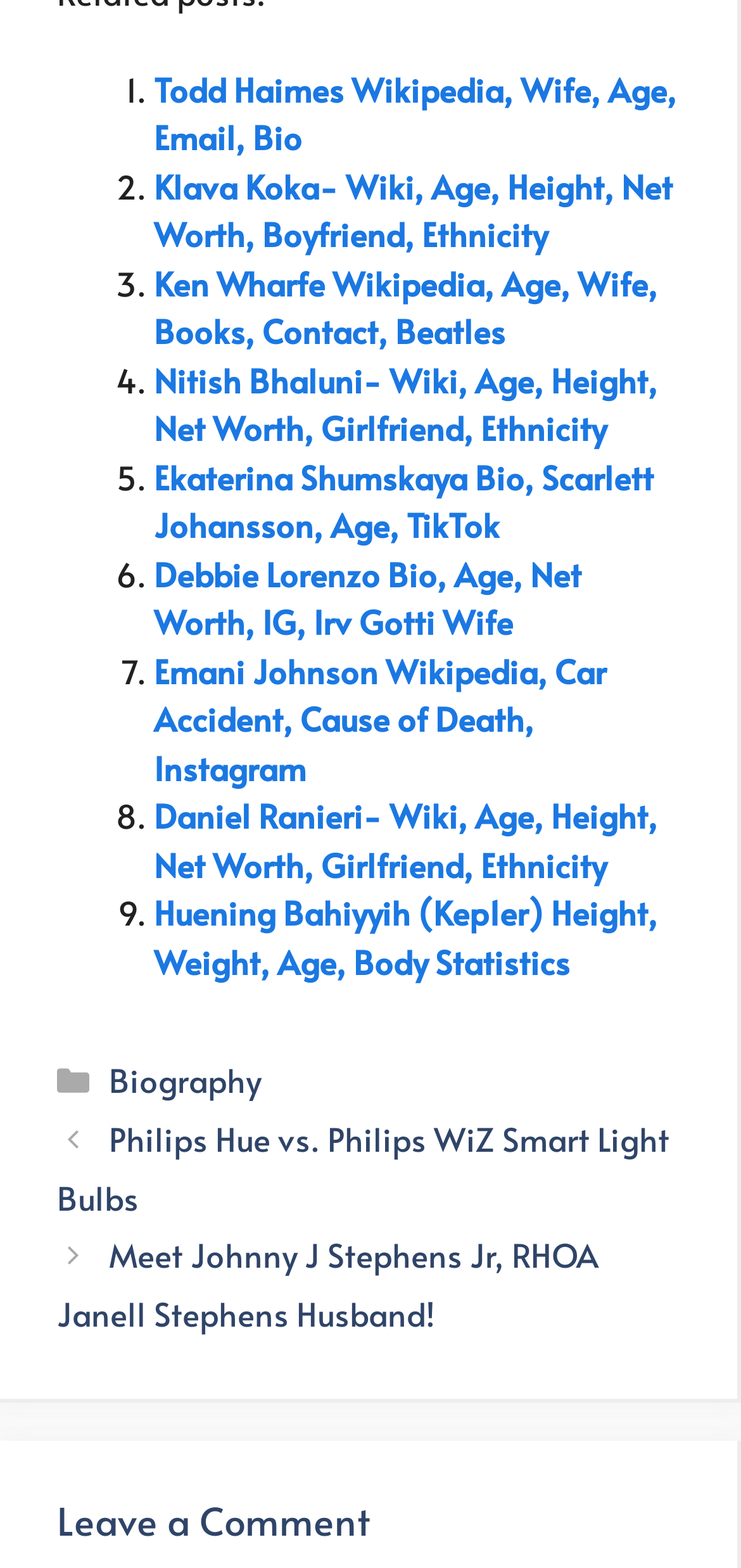Find the bounding box coordinates of the area to click in order to follow the instruction: "Read about Philips Hue vs. Philips WiZ Smart Light Bulbs".

[0.077, 0.711, 0.903, 0.778]